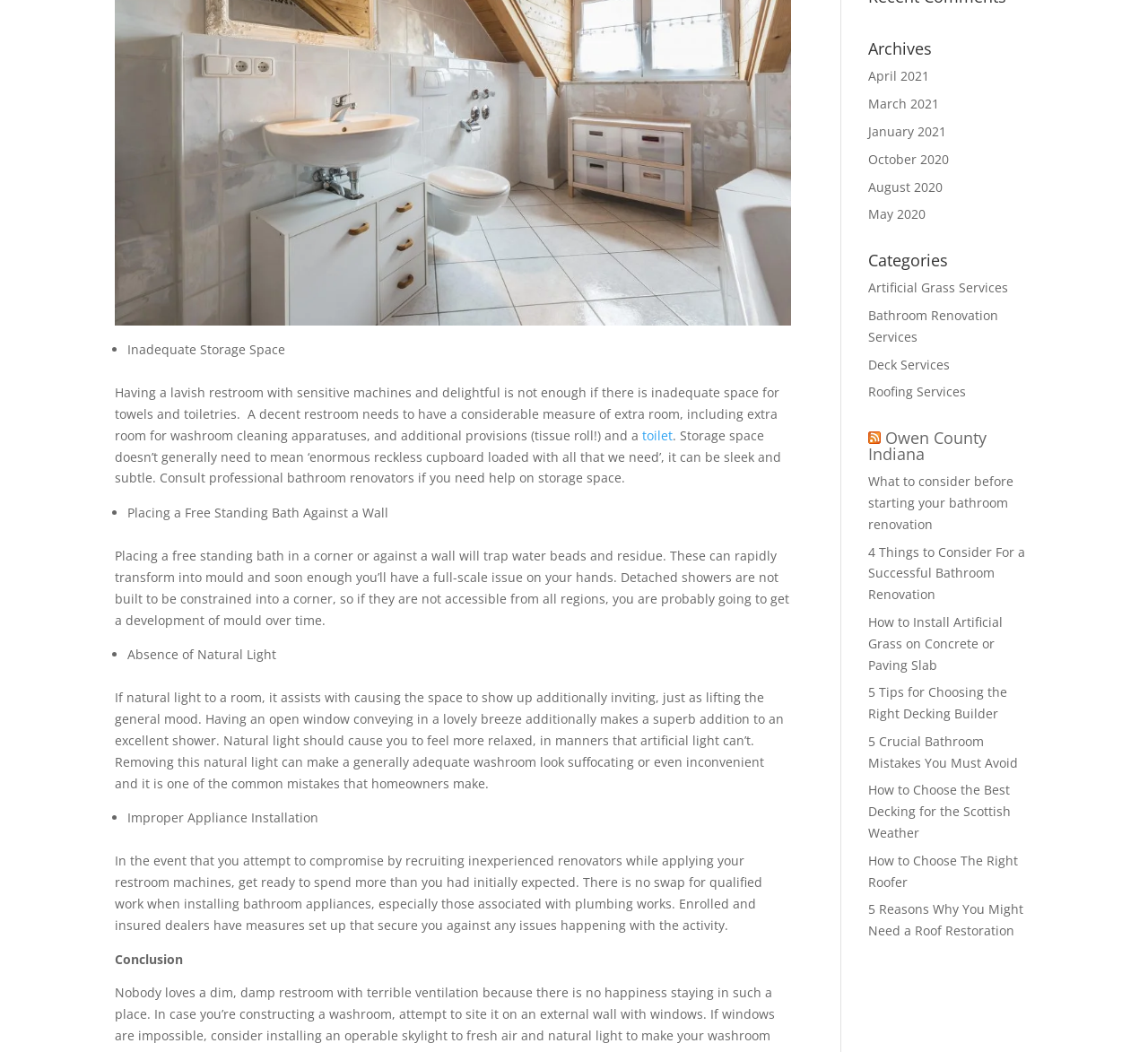From the screenshot, find the bounding box of the UI element matching this description: "toilet". Supply the bounding box coordinates in the form [left, top, right, bottom], each a float between 0 and 1.

[0.559, 0.406, 0.586, 0.422]